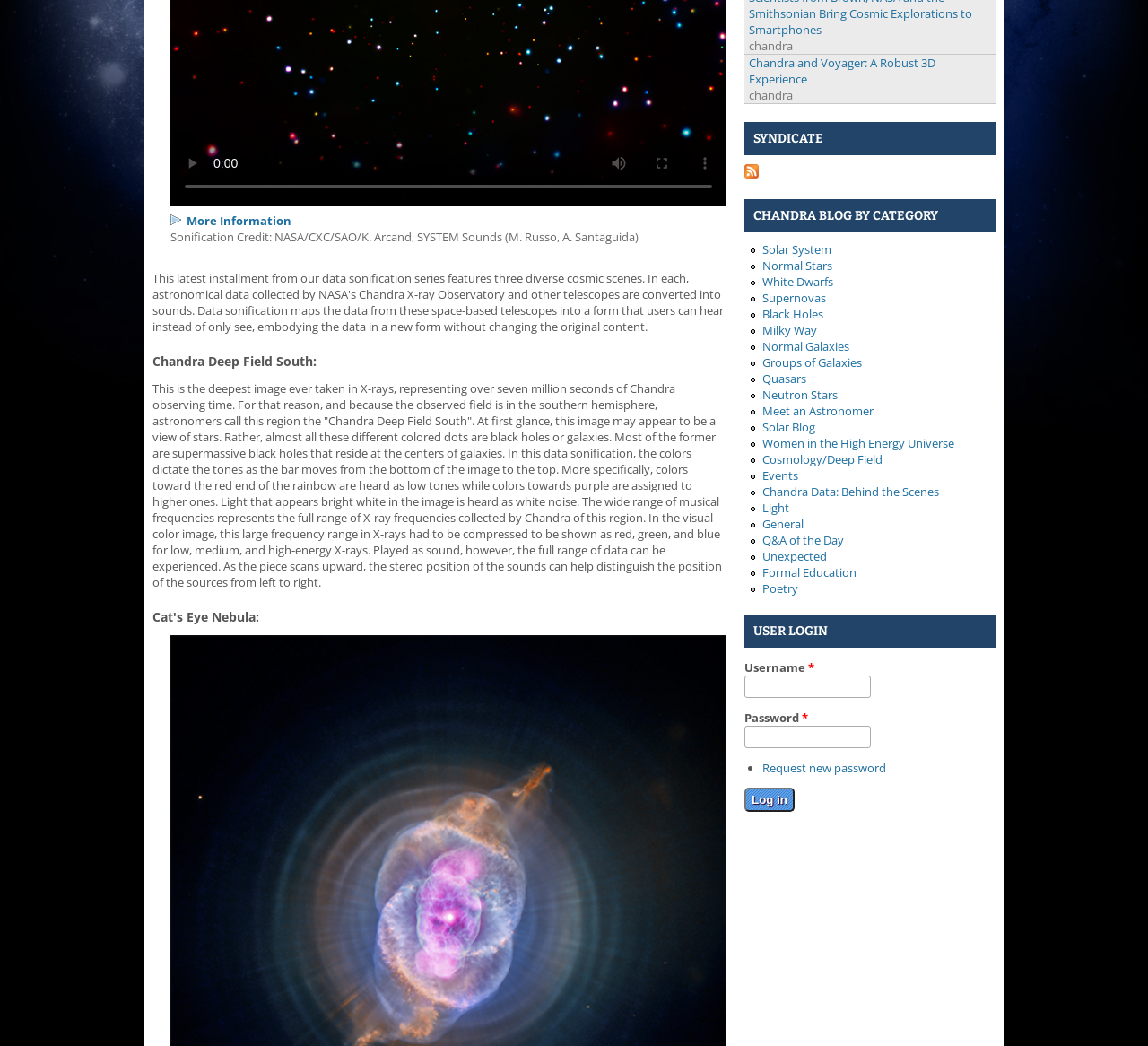Please find the bounding box coordinates in the format (top-left x, top-left y, bottom-right x, bottom-right y) for the given element description. Ensure the coordinates are floating point numbers between 0 and 1. Description: Normal Galaxies

[0.664, 0.323, 0.74, 0.339]